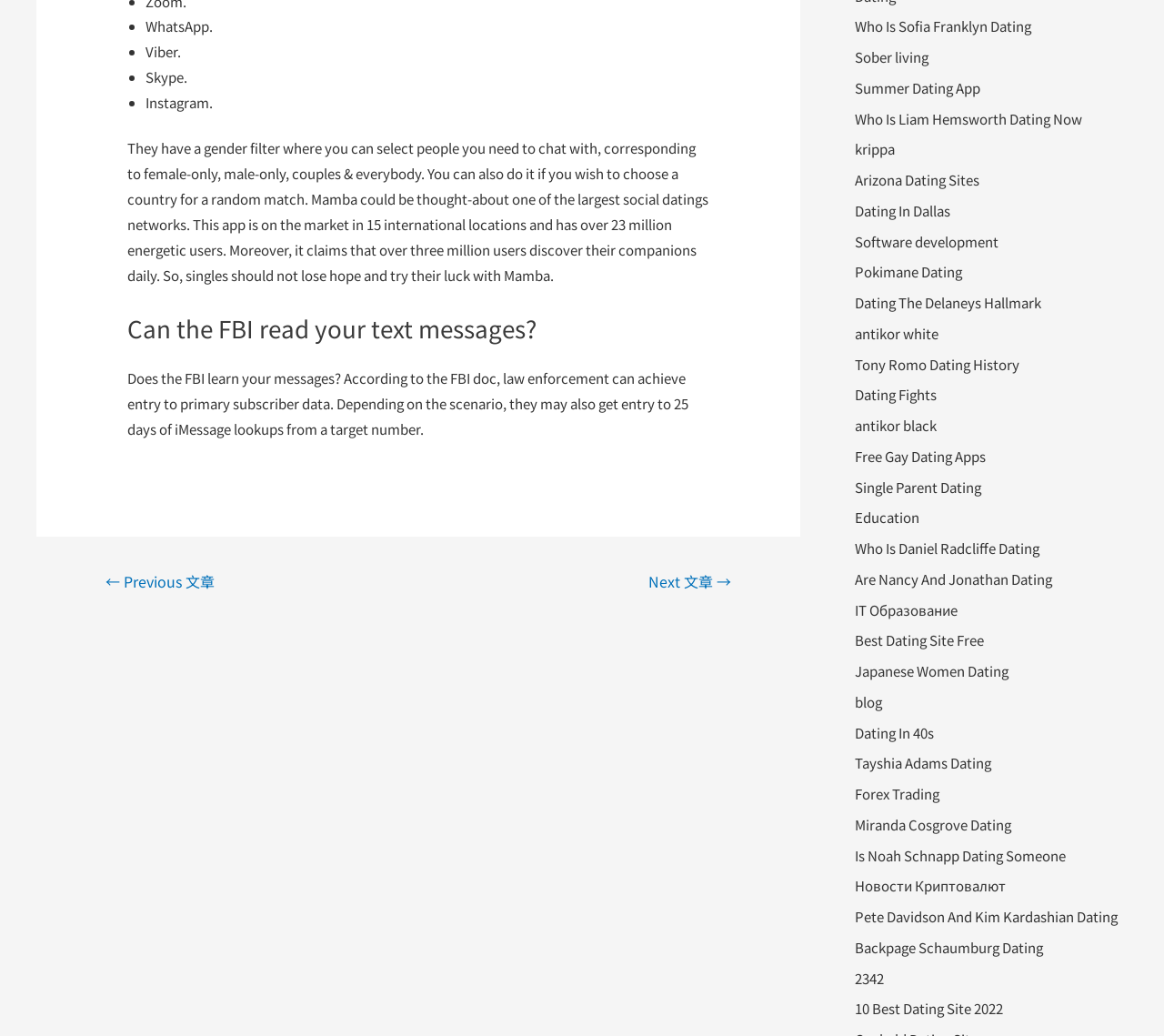What is the purpose of the gender filter in Mamba?
Based on the image content, provide your answer in one word or a short phrase.

To select people to chat with